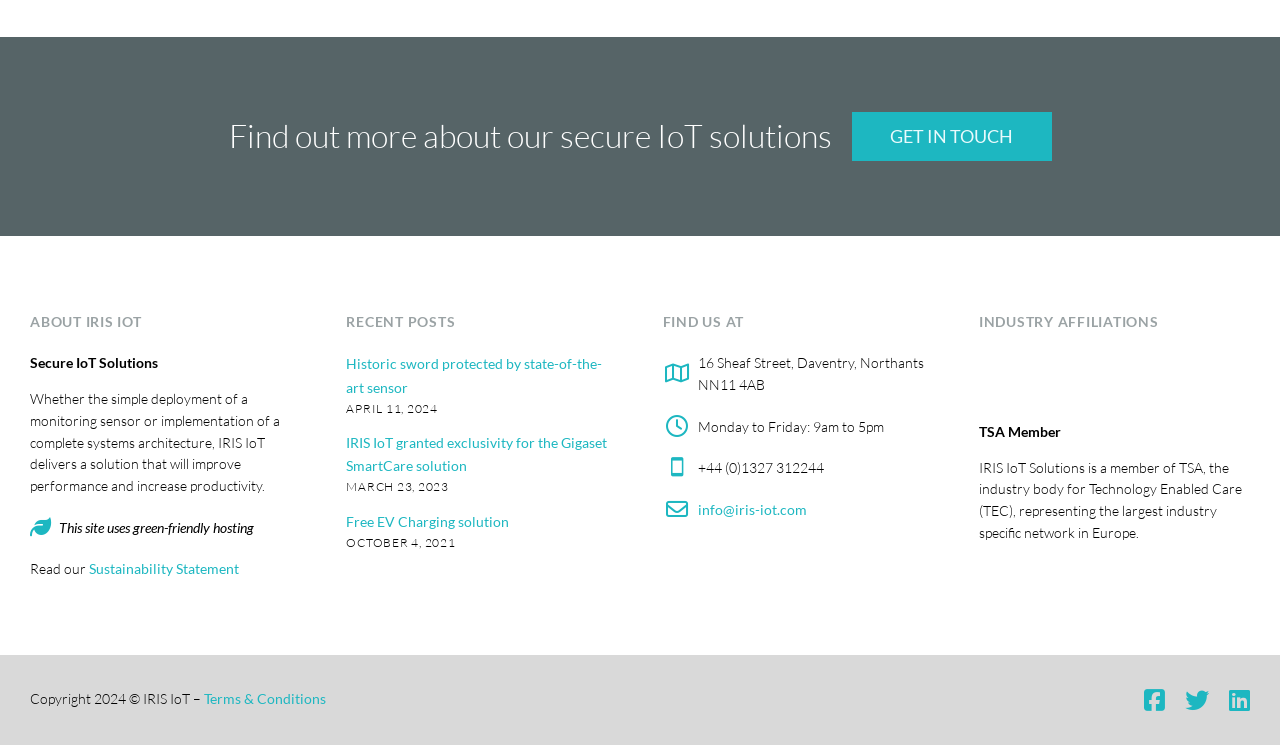Please specify the bounding box coordinates in the format (top-left x, top-left y, bottom-right x, bottom-right y), with all values as floating point numbers between 0 and 1. Identify the bounding box of the UI element described by: info@iris-iot.com

[0.545, 0.672, 0.63, 0.695]